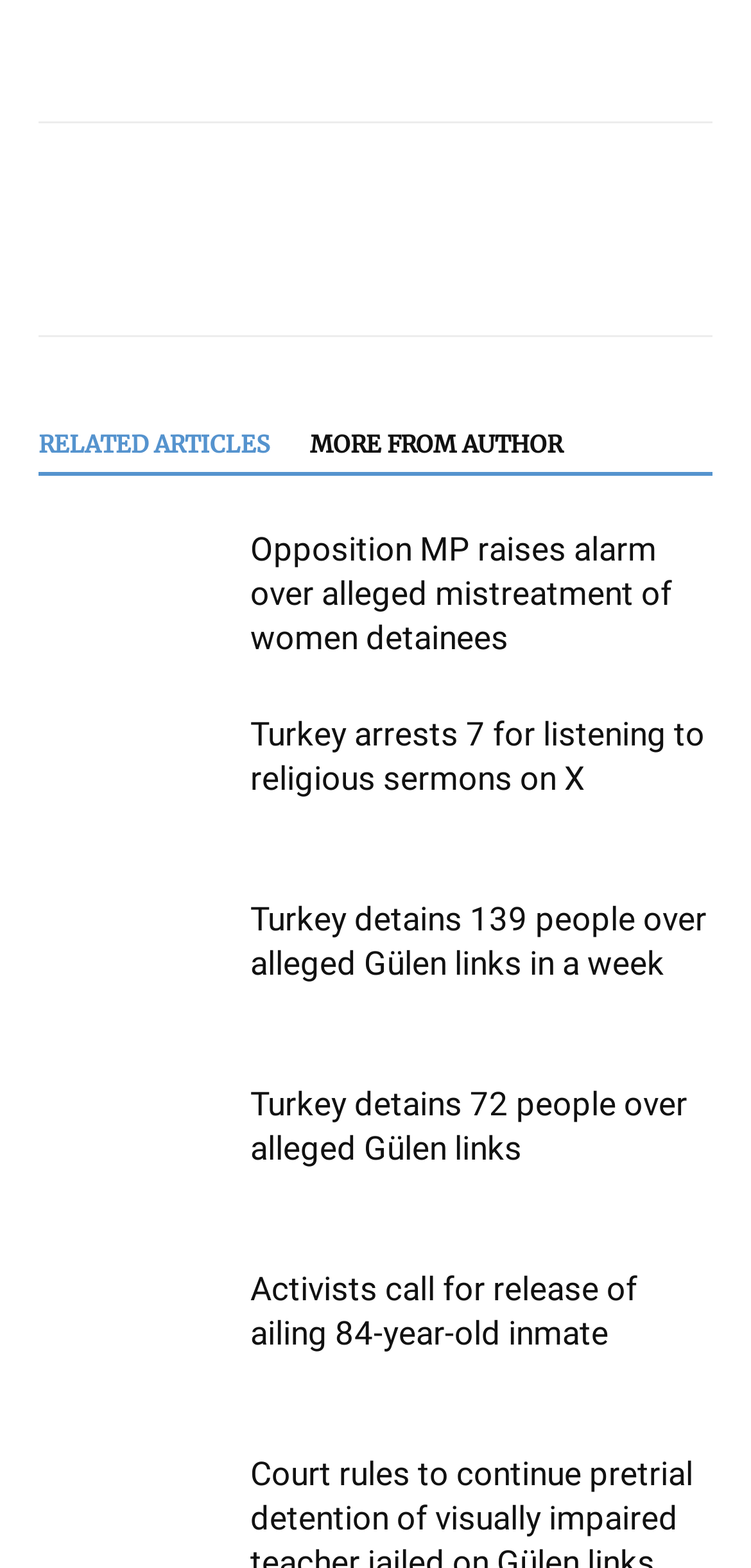Given the description: "RELATED ARTICLES", determine the bounding box coordinates of the UI element. The coordinates should be formatted as four float numbers between 0 and 1, [left, top, right, bottom].

[0.051, 0.267, 0.413, 0.301]